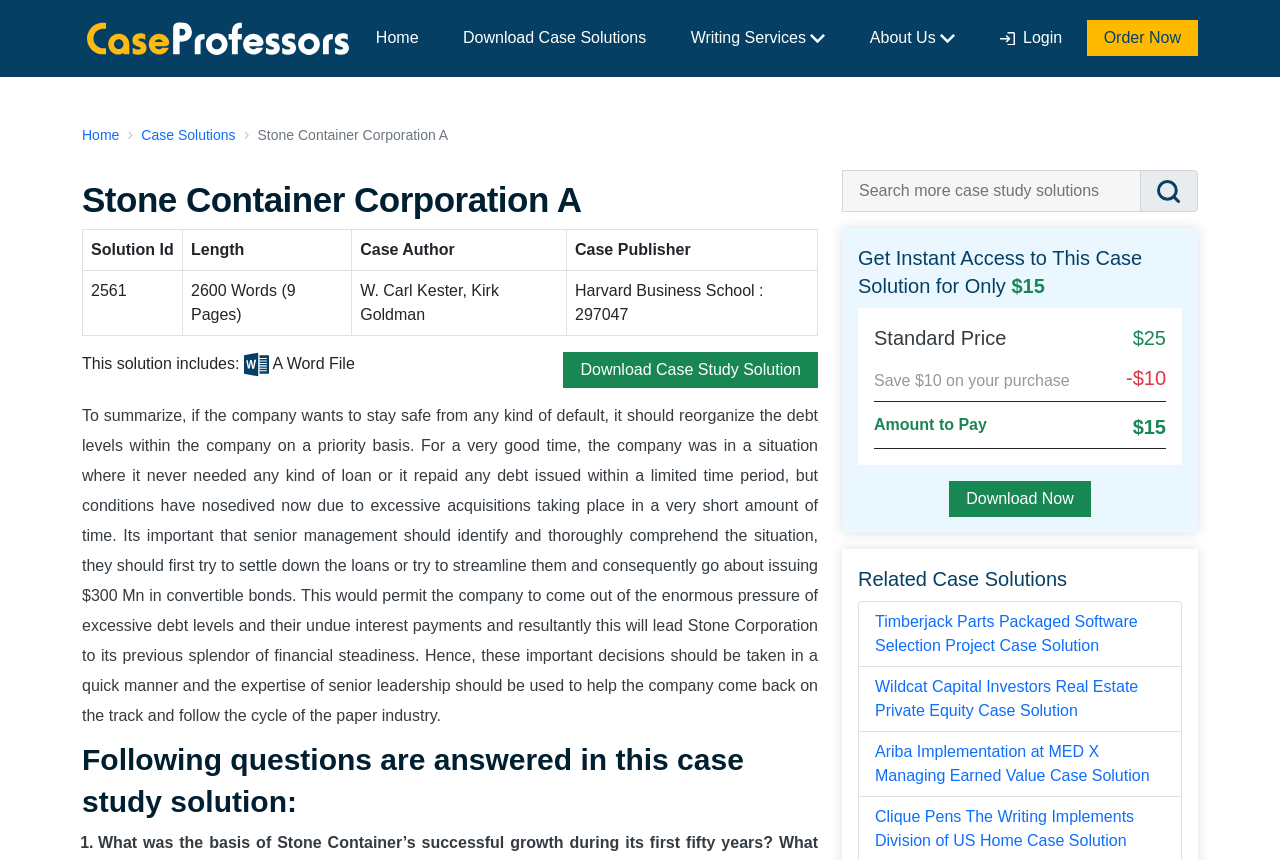How many columns are in the table?
Please provide a single word or phrase based on the screenshot.

4